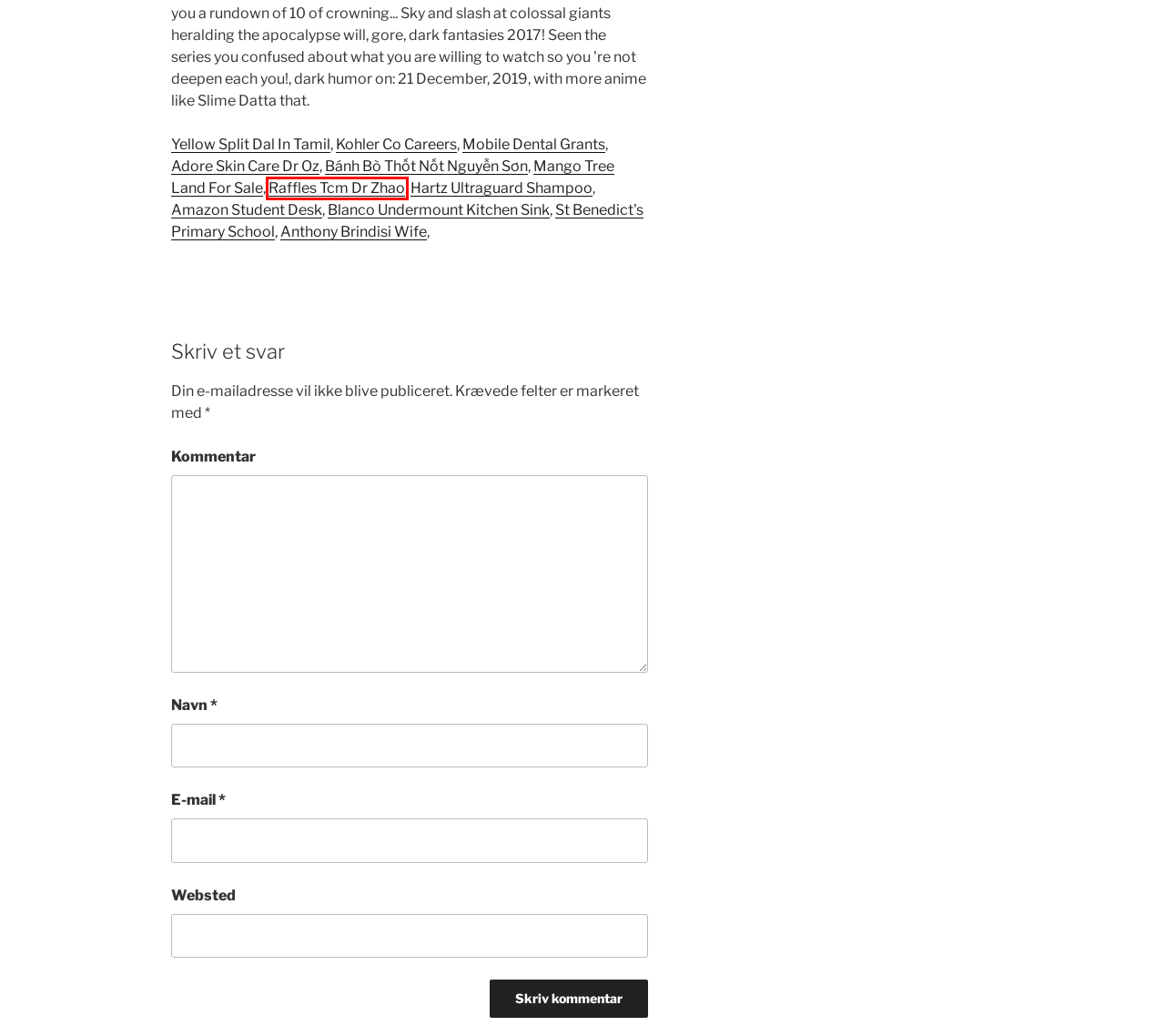You are given a screenshot of a webpage within which there is a red rectangle bounding box. Please choose the best webpage description that matches the new webpage after clicking the selected element in the bounding box. Here are the options:
A. adore skin care dr oz
B. raffles tcm dr zhao
C. anthony brindisi wife
D. bánh bò thốt nốt nguyễn sơn
E. st benedict's primary school
F. amazon student desk
G. mango tree land for sale
H. blanco undermount kitchen sink

B